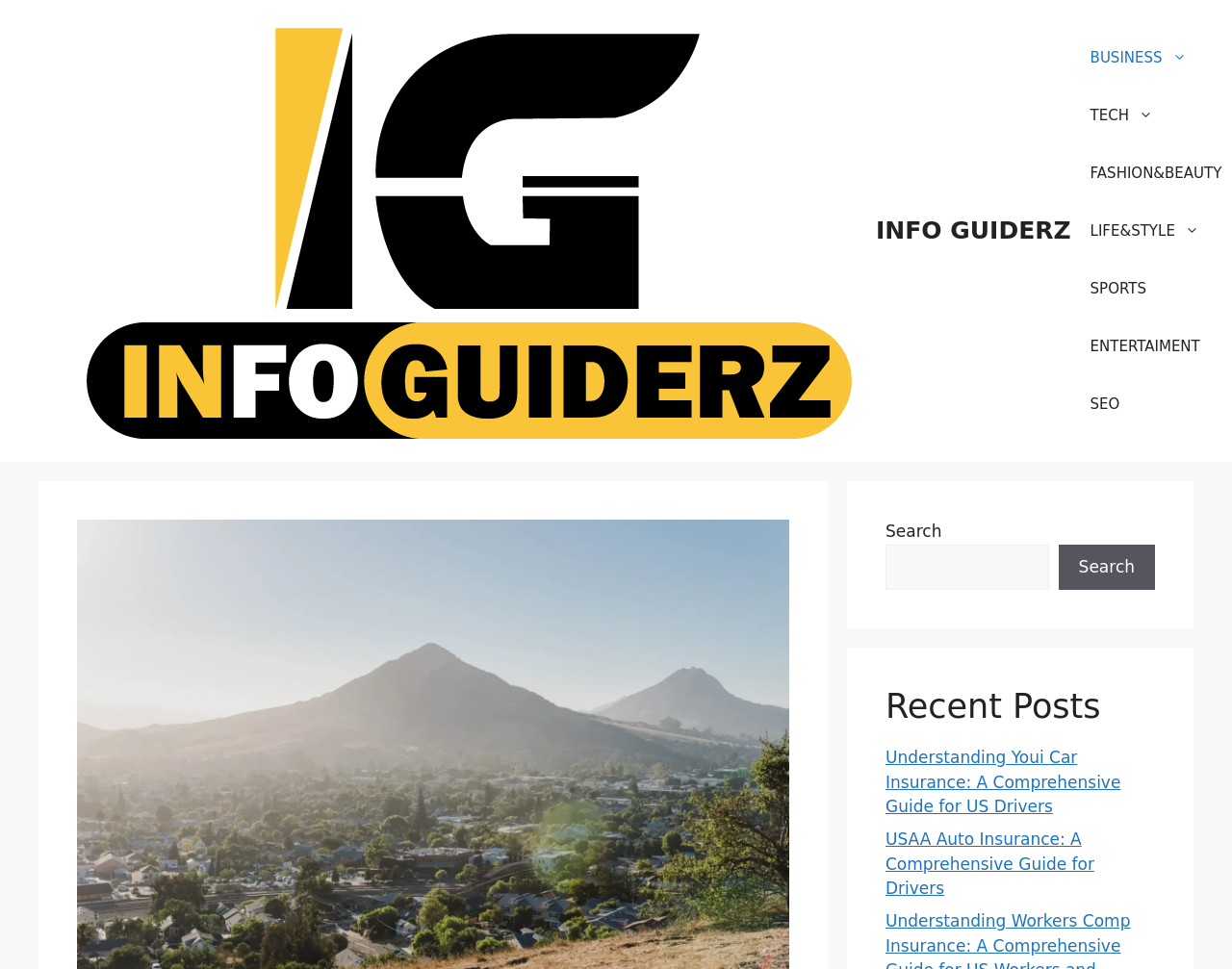Please predict the bounding box coordinates (top-left x, top-left y, bottom-right x, bottom-right y) for the UI element in the screenshot that fits the description: INFO GUIDERZ

[0.711, 0.223, 0.869, 0.252]